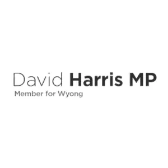Please provide a brief answer to the question using only one word or phrase: 
What is the constituency of the MP?

Wyong